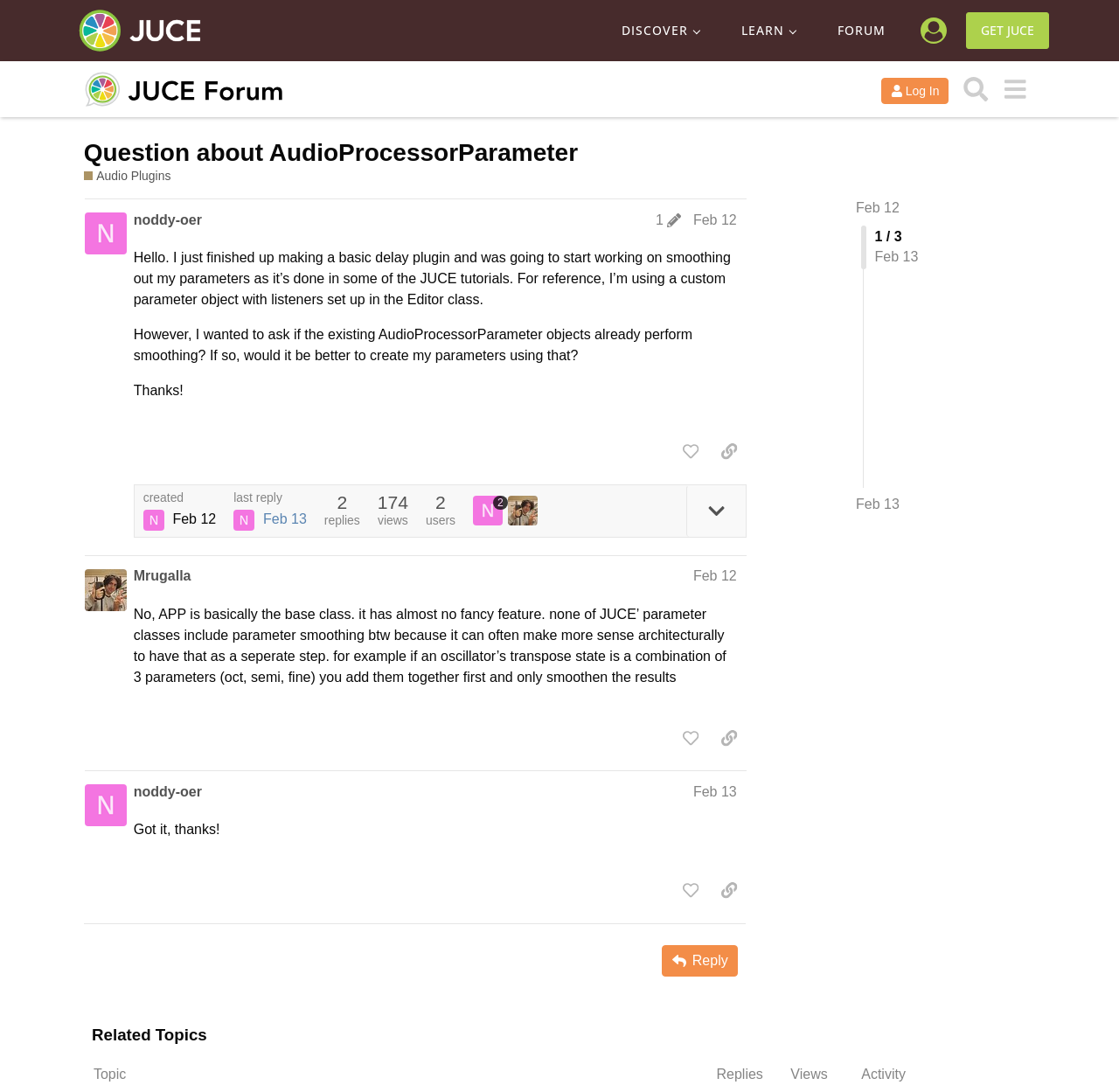Please answer the following question using a single word or phrase: What is the purpose of the 'like this post' button?

To like a post